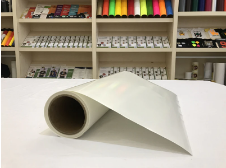What industry do professionals using the HTG-300SF transfer paper typically belong to?
Answer the question with a single word or phrase derived from the image.

T-shirt printing